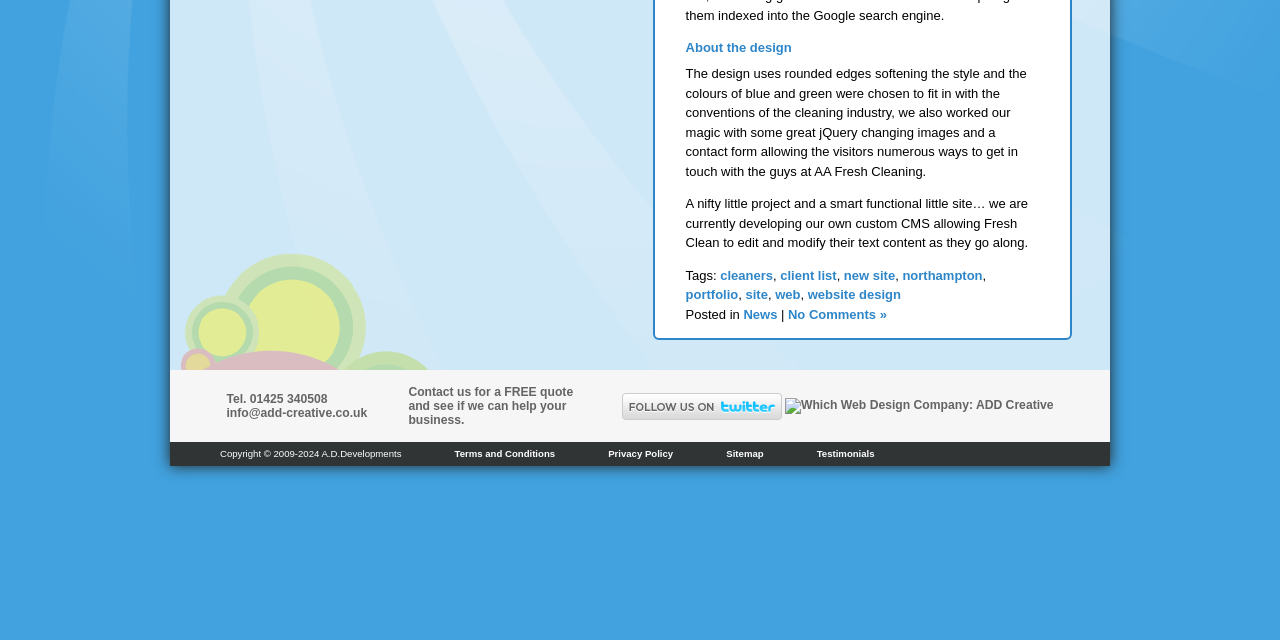Locate the bounding box coordinates of the UI element described by: "title="Follow add_creative on Twitter"". The bounding box coordinates should consist of four float numbers between 0 and 1, i.e., [left, top, right, bottom].

[0.486, 0.623, 0.611, 0.644]